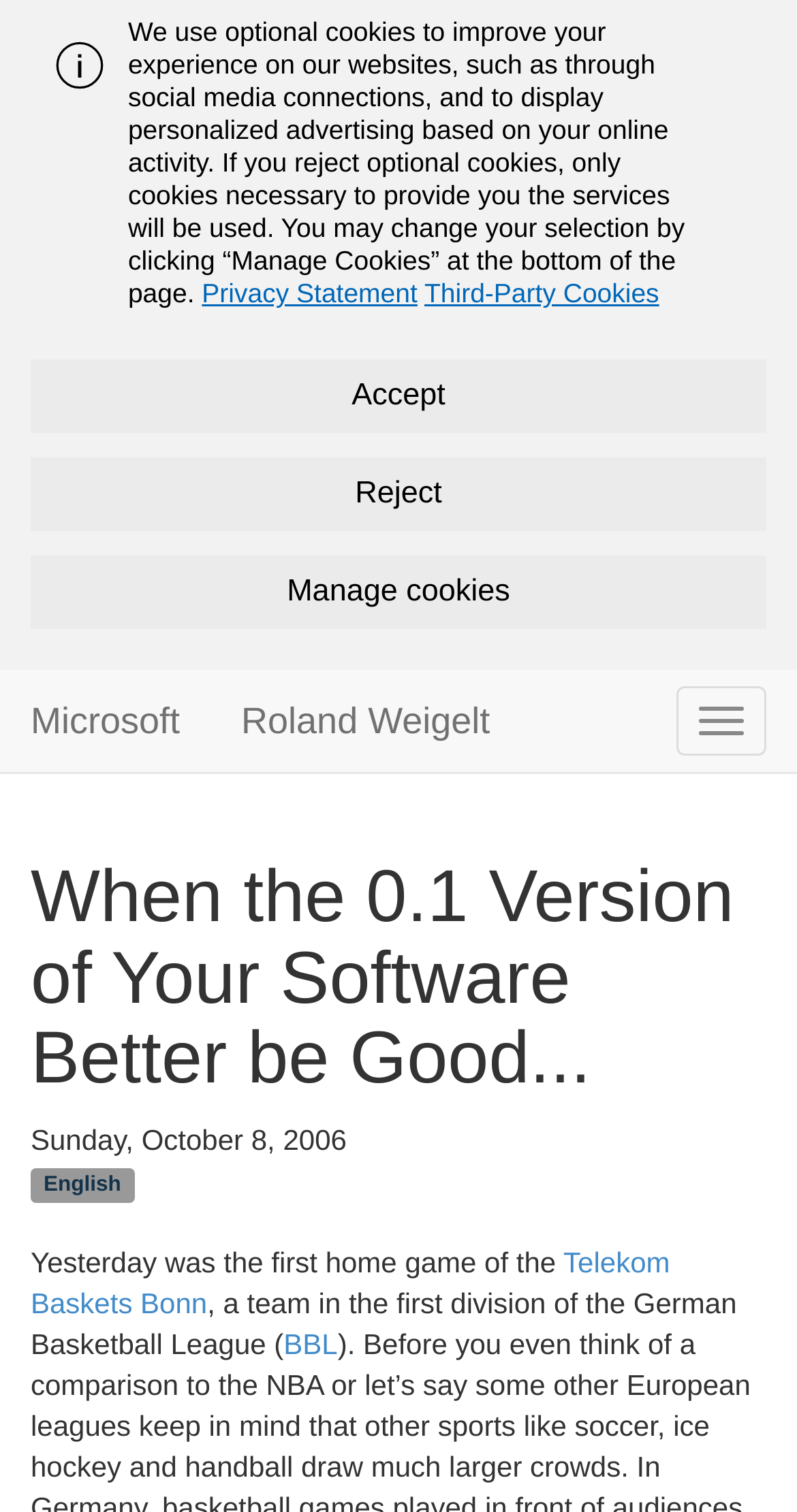What is the date of the article?
Please answer the question with as much detail as possible using the screenshot.

The answer can be found in the time element of the webpage, which is located below the main heading. The time element contains the text 'Sunday, October 8, 2006'.